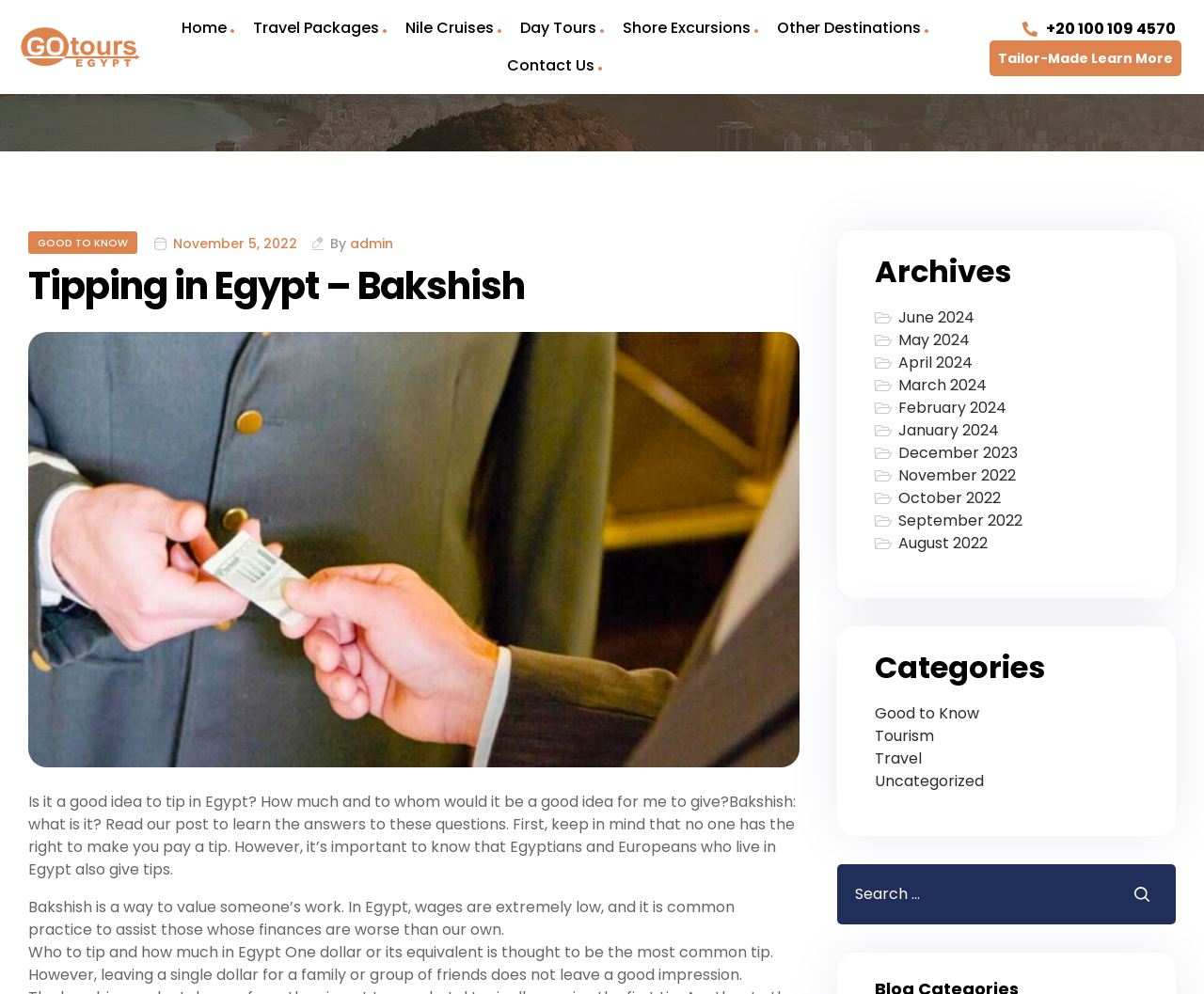Can you pinpoint the bounding box coordinates for the clickable element required for this instruction: "Search for something"? The coordinates should be four float numbers between 0 and 1, i.e., [left, top, right, bottom].

[0.695, 0.87, 0.977, 0.93]